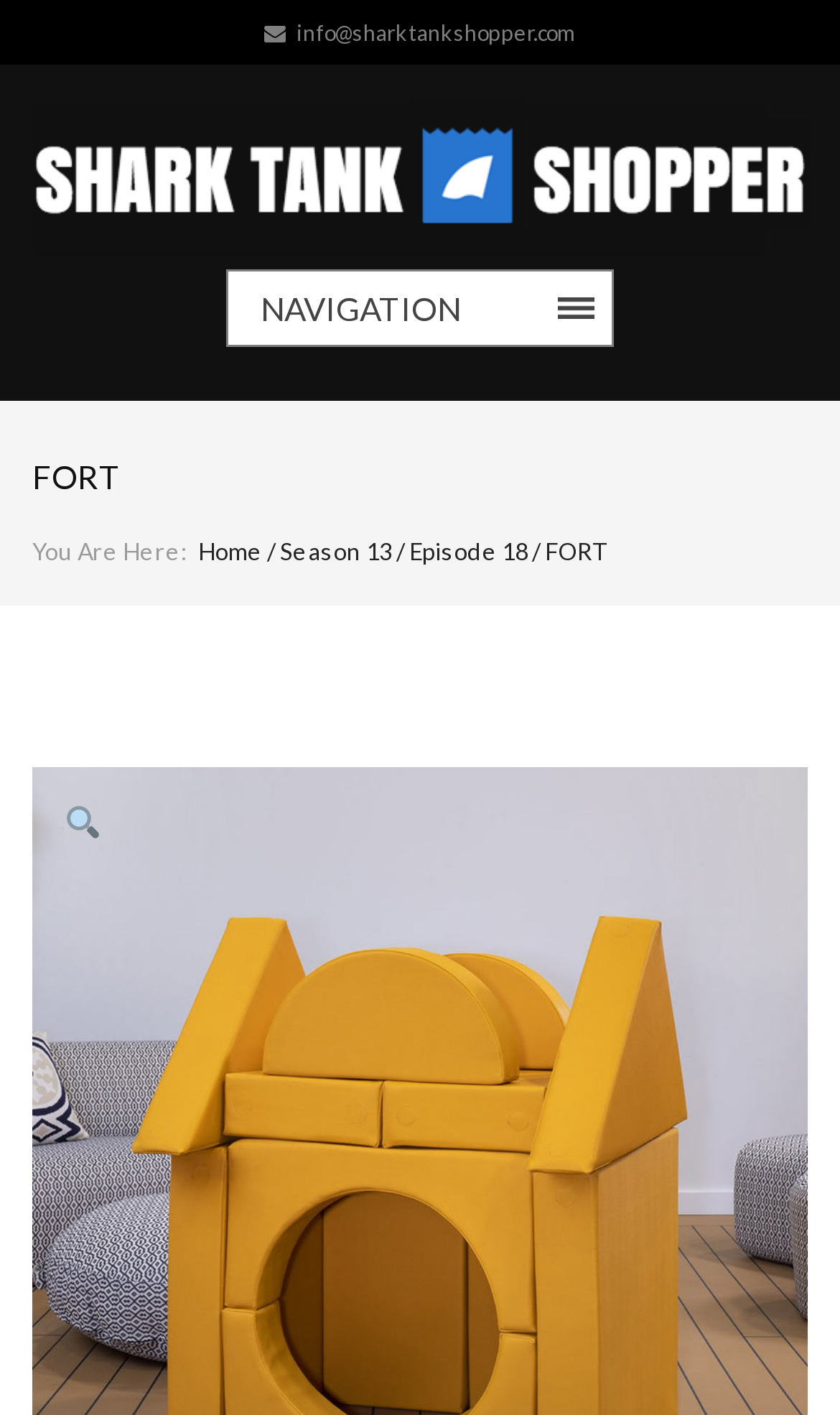Answer with a single word or phrase: 
What is the icon next to the search link?

Magnifying glass